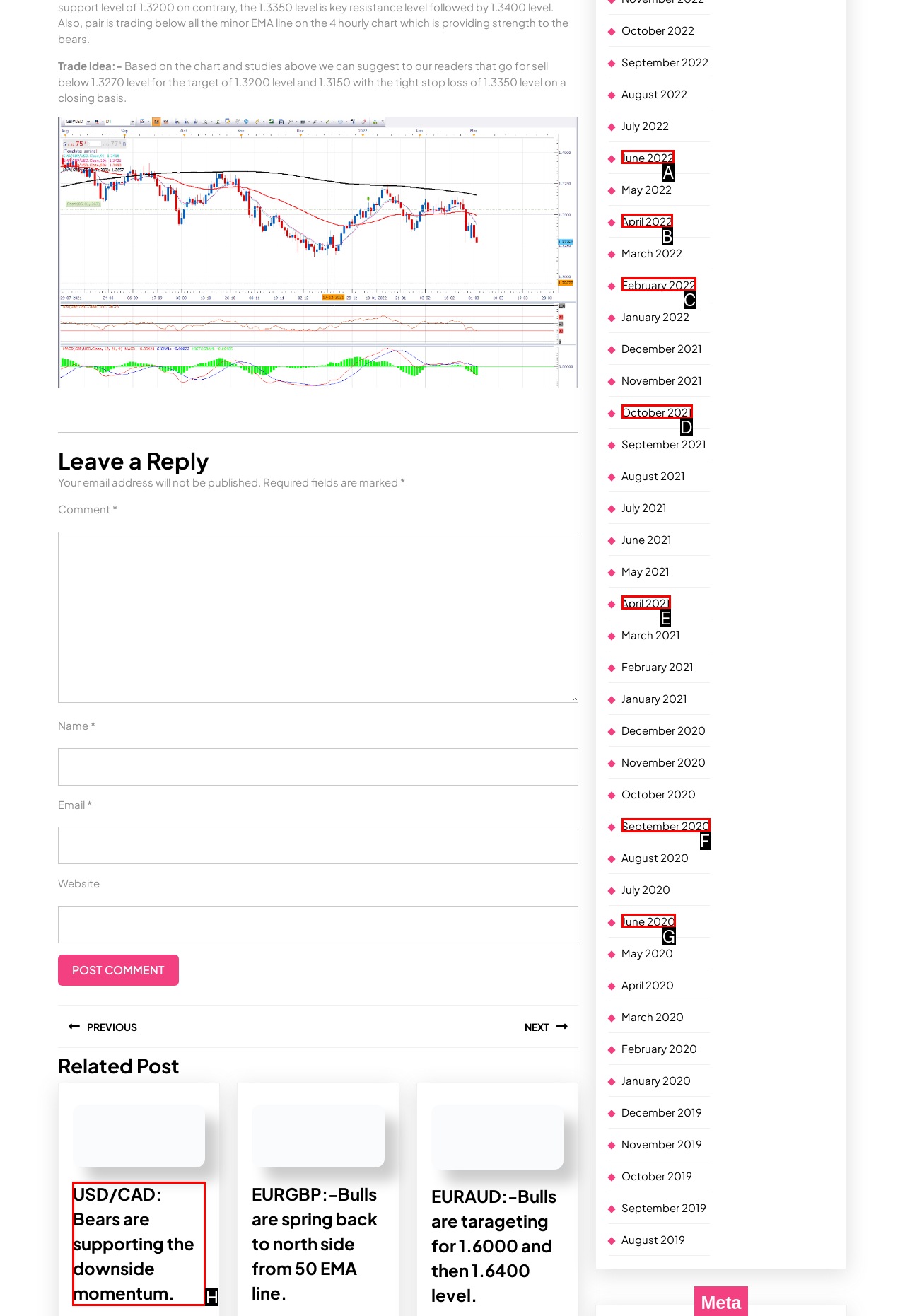Select the letter associated with the UI element you need to click to perform the following action: View related post about USD/CAD
Reply with the correct letter from the options provided.

H